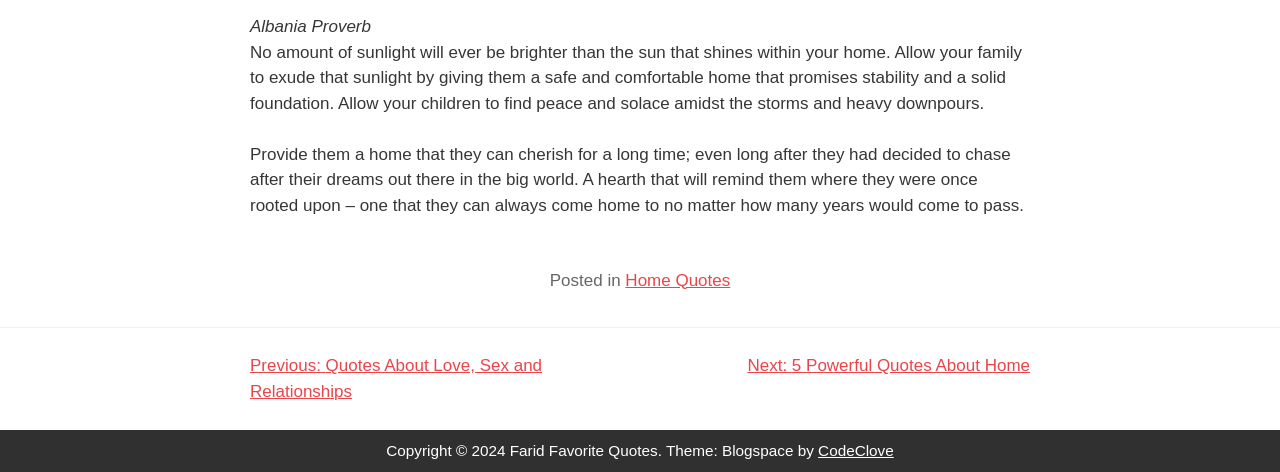Find the bounding box coordinates of the UI element according to this description: "Home Quotes".

[0.489, 0.573, 0.571, 0.613]